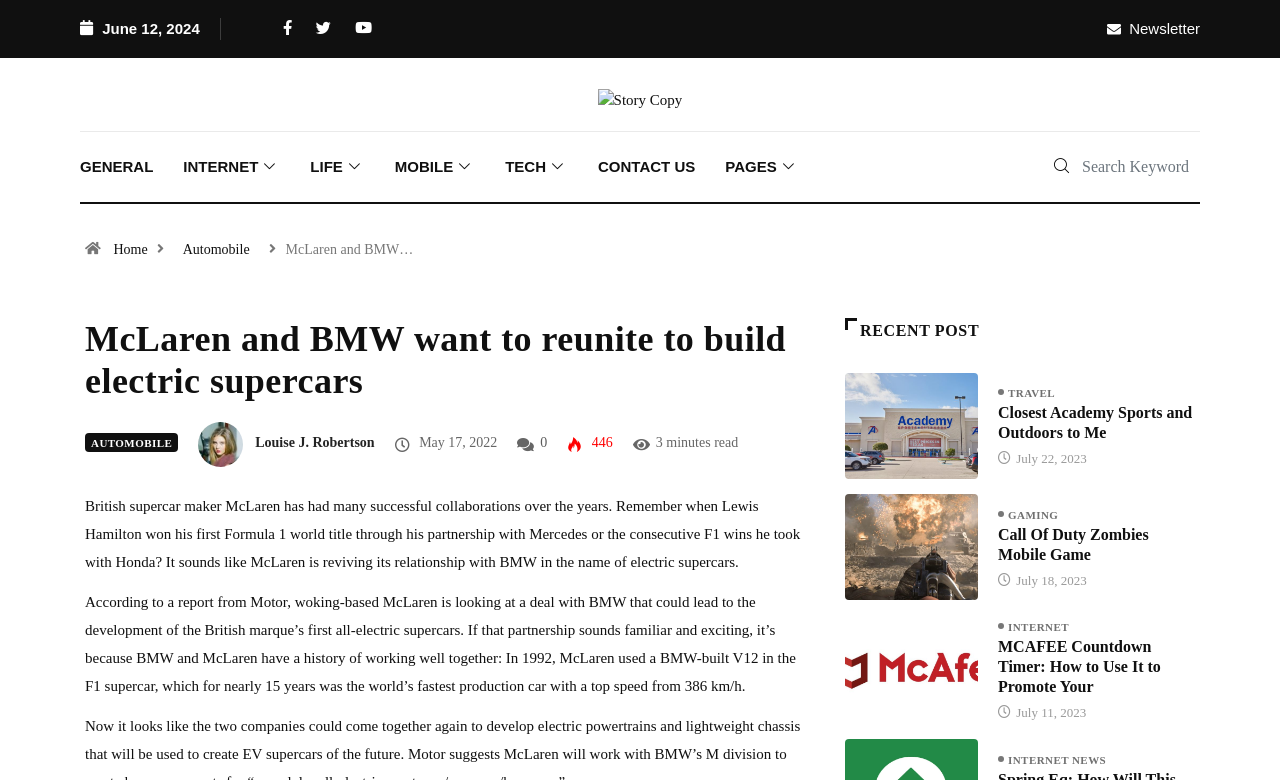Locate the bounding box coordinates of the clickable area to execute the instruction: "Visit the TECH page". Provide the coordinates as four float numbers between 0 and 1, represented as [left, top, right, bottom].

[0.383, 0.169, 0.455, 0.258]